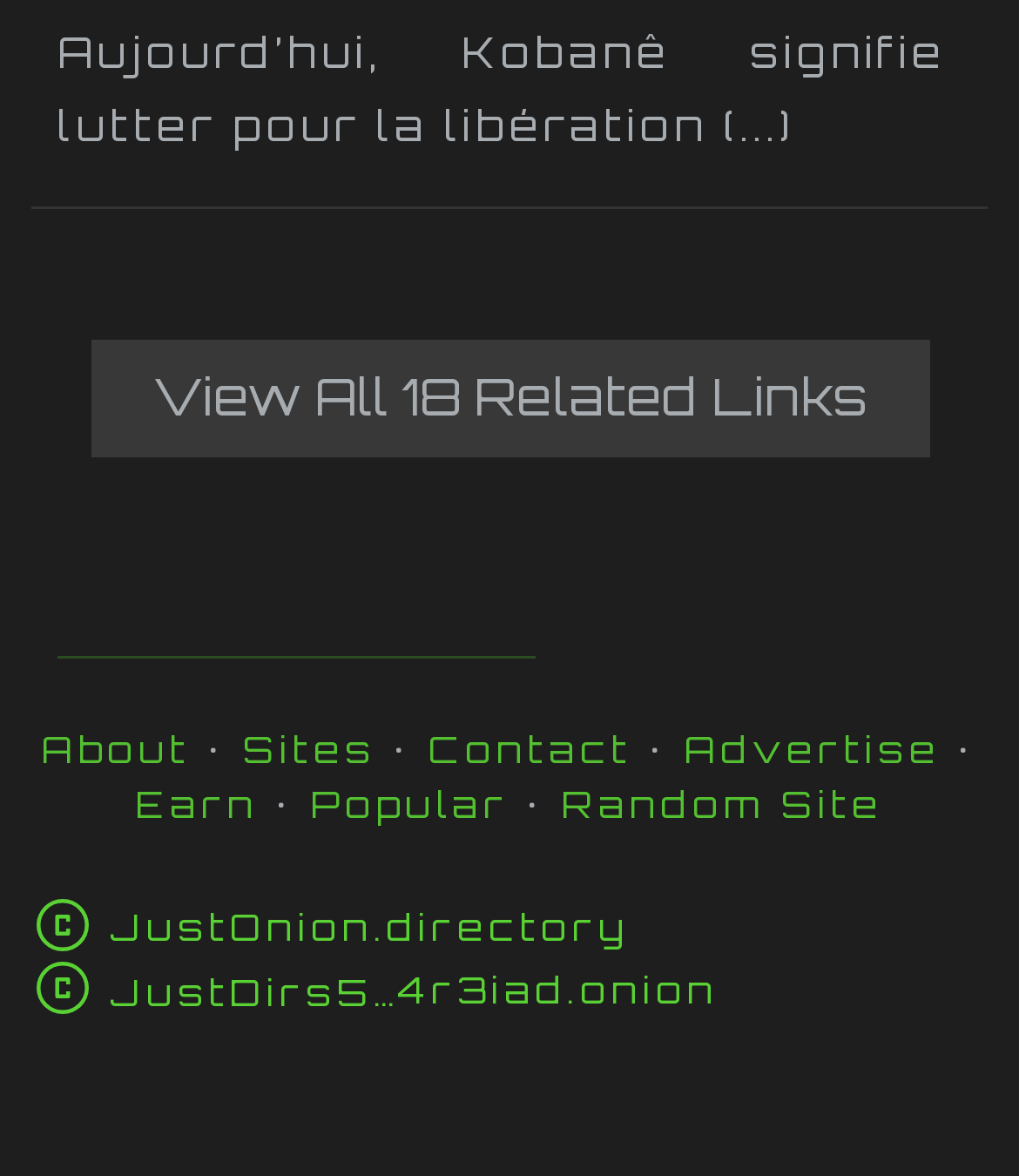Identify the bounding box coordinates of the specific part of the webpage to click to complete this instruction: "Visit Sites".

[0.238, 0.618, 0.369, 0.655]